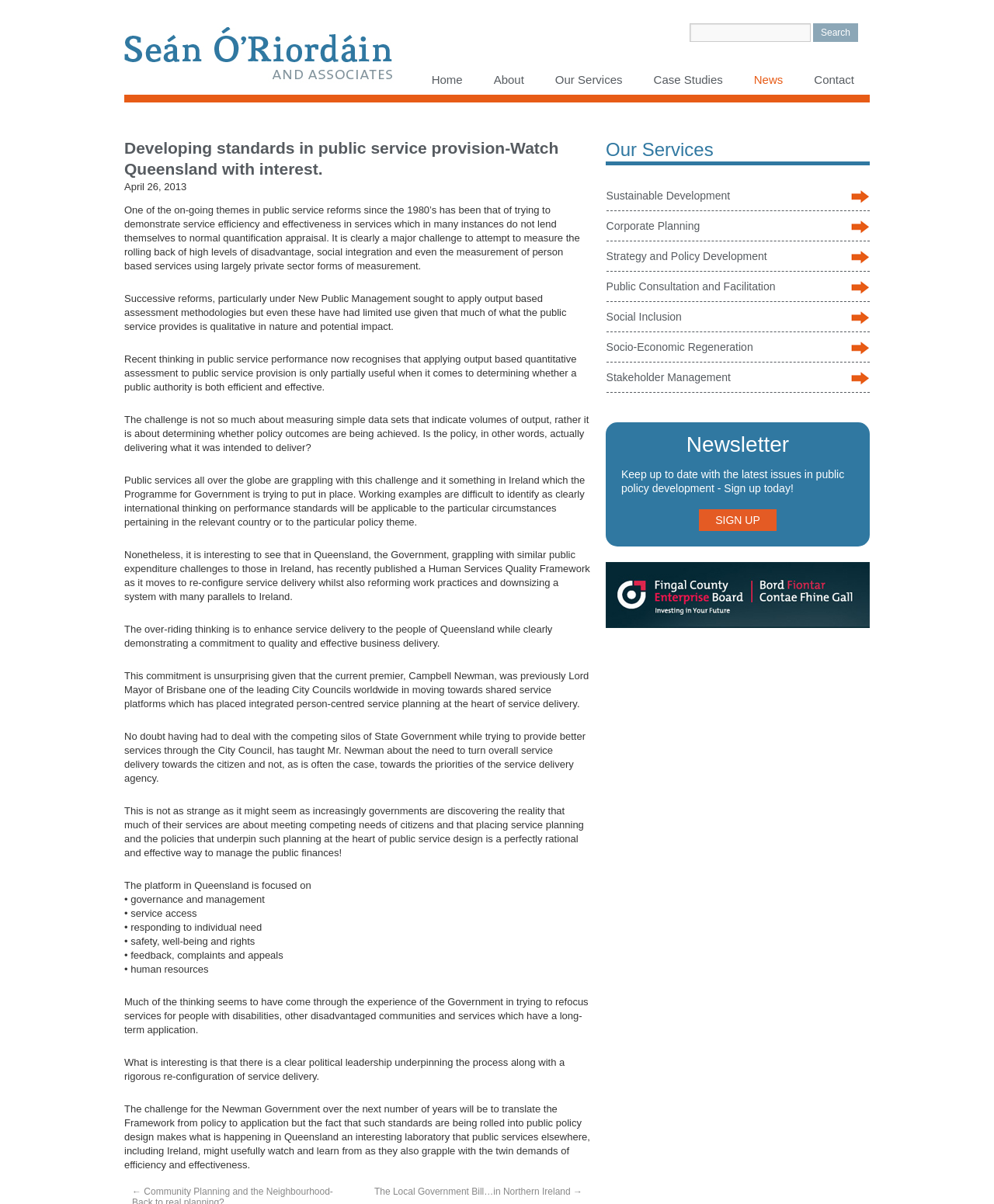Identify the bounding box coordinates of the clickable region required to complete the instruction: "Search for something". The coordinates should be given as four float numbers within the range of 0 and 1, i.e., [left, top, right, bottom].

[0.693, 0.019, 0.863, 0.035]